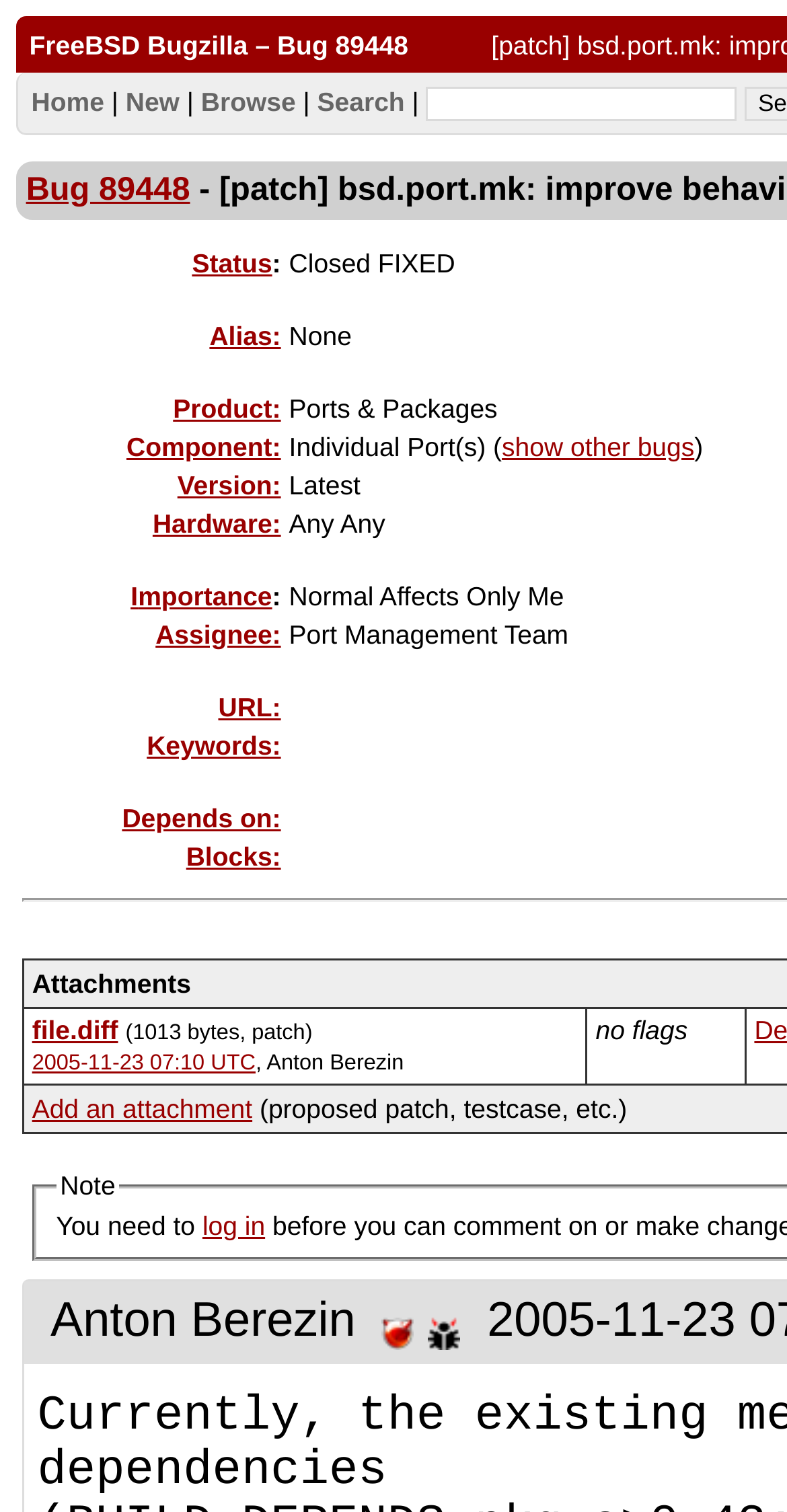Identify the bounding box coordinates for the element you need to click to achieve the following task: "View bug details". The coordinates must be four float values ranging from 0 to 1, formatted as [left, top, right, bottom].

[0.033, 0.113, 0.241, 0.137]